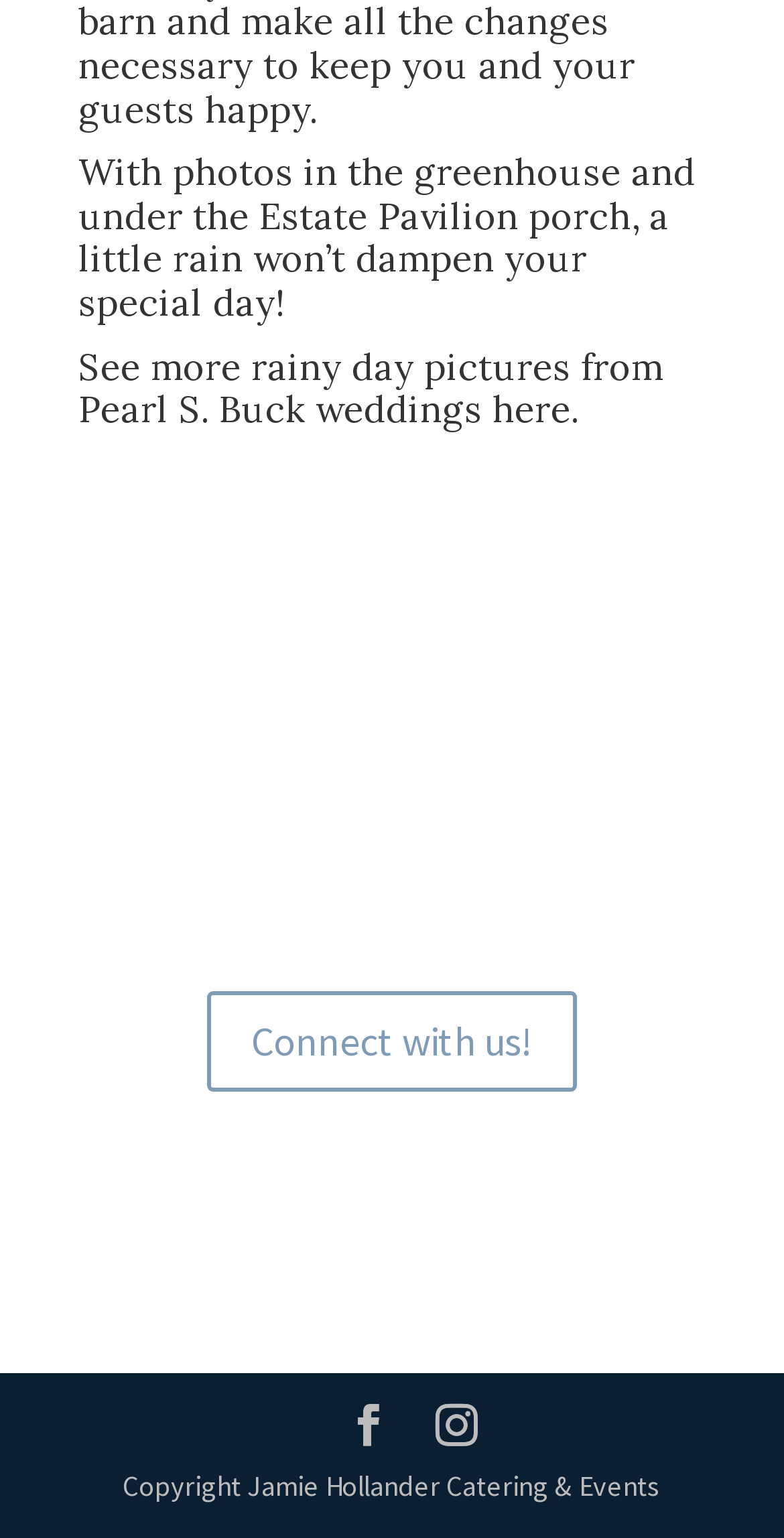How many social media links are present?
Observe the image and answer the question with a one-word or short phrase response.

2